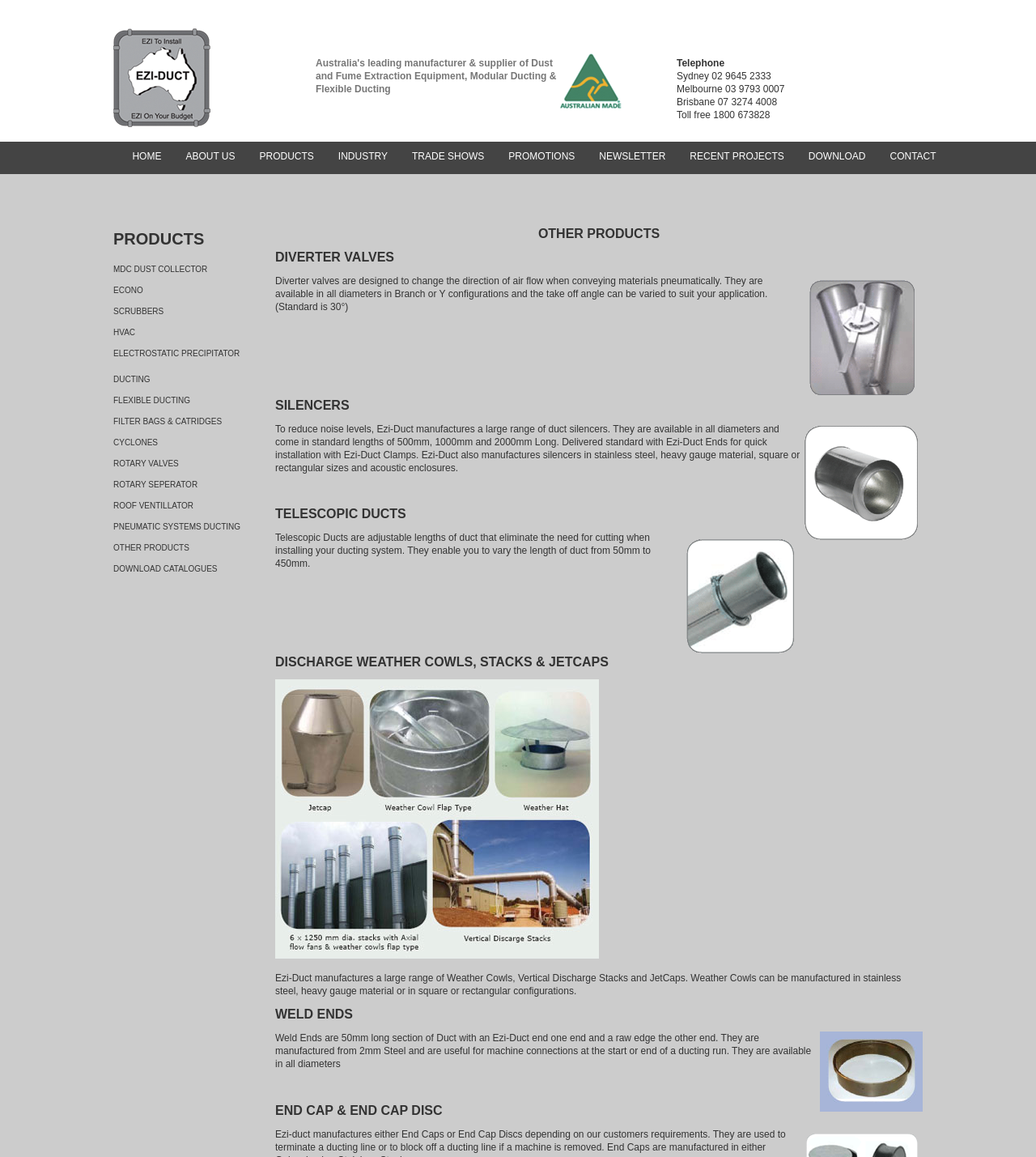Identify the main heading of the webpage and provide its text content.

Australia's leading manufacturer & supplier of Dust and Fume Extraction Equipment, Modular Ducting & Flexible Ducting